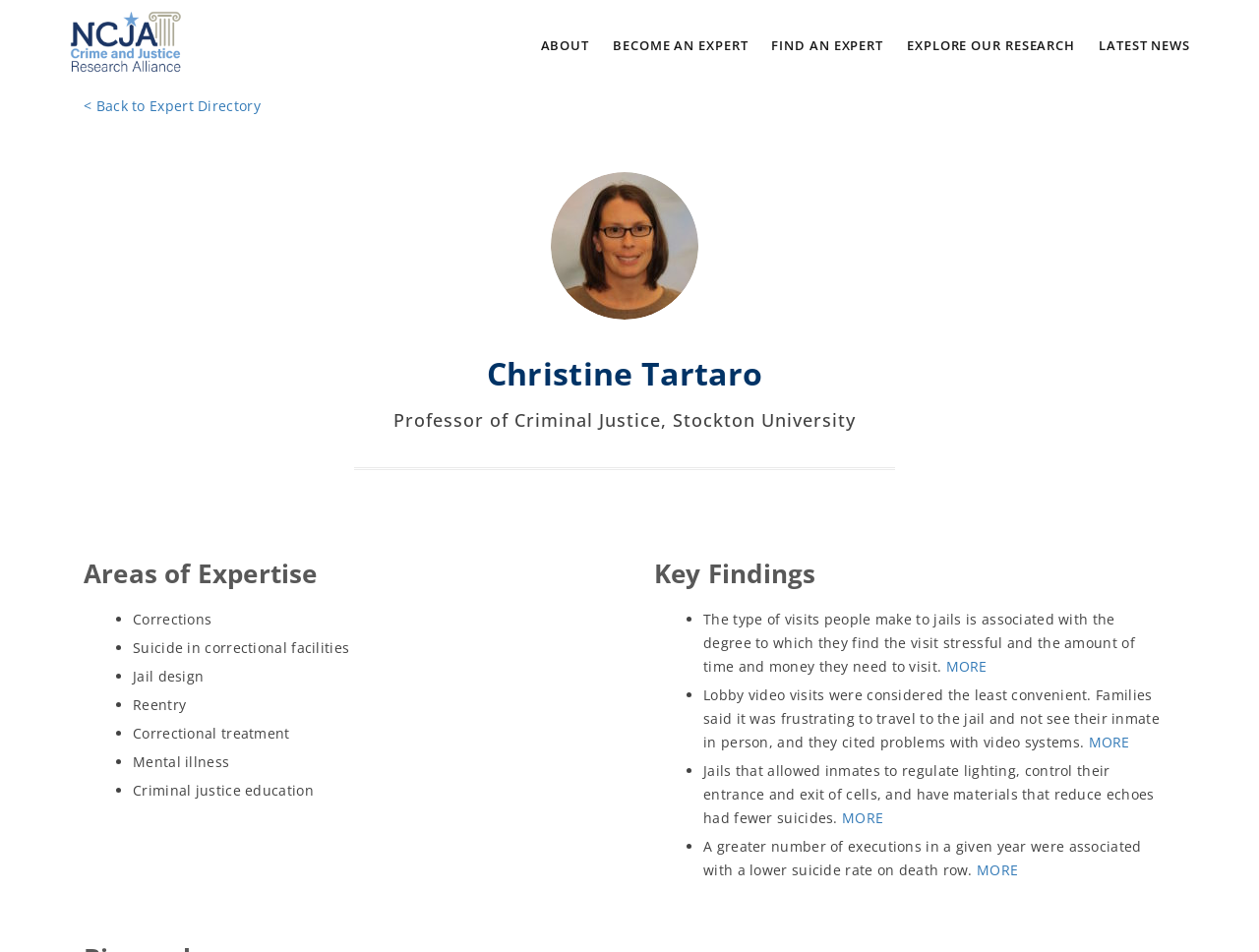What is the topic of Christine Tartaro's research mentioned in the last bullet point?
From the screenshot, supply a one-word or short-phrase answer.

Suicide rate on death row